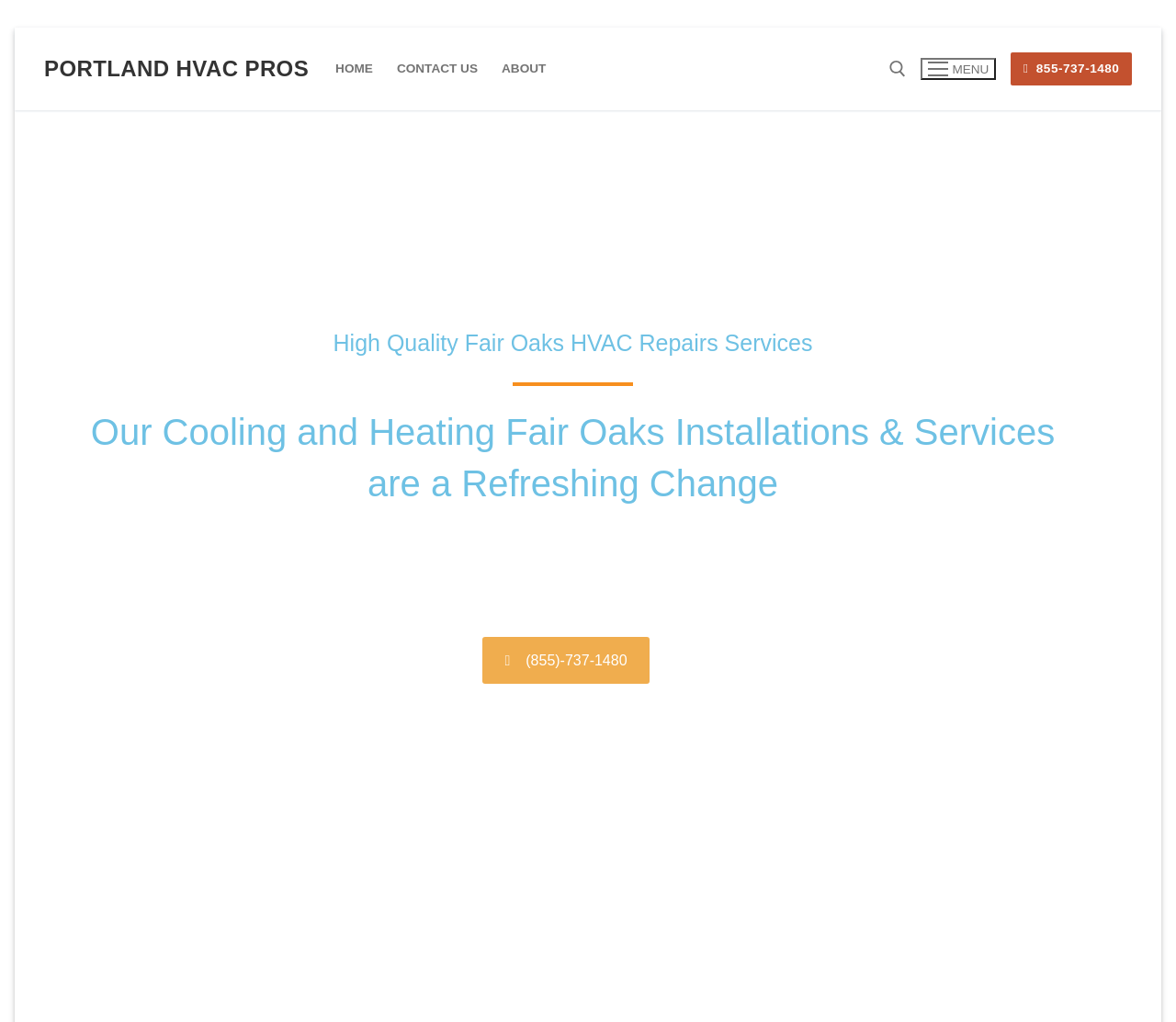Examine the image carefully and respond to the question with a detailed answer: 
What is the name of the company?

The company name can be found in the top-left corner of the webpage, as a link.